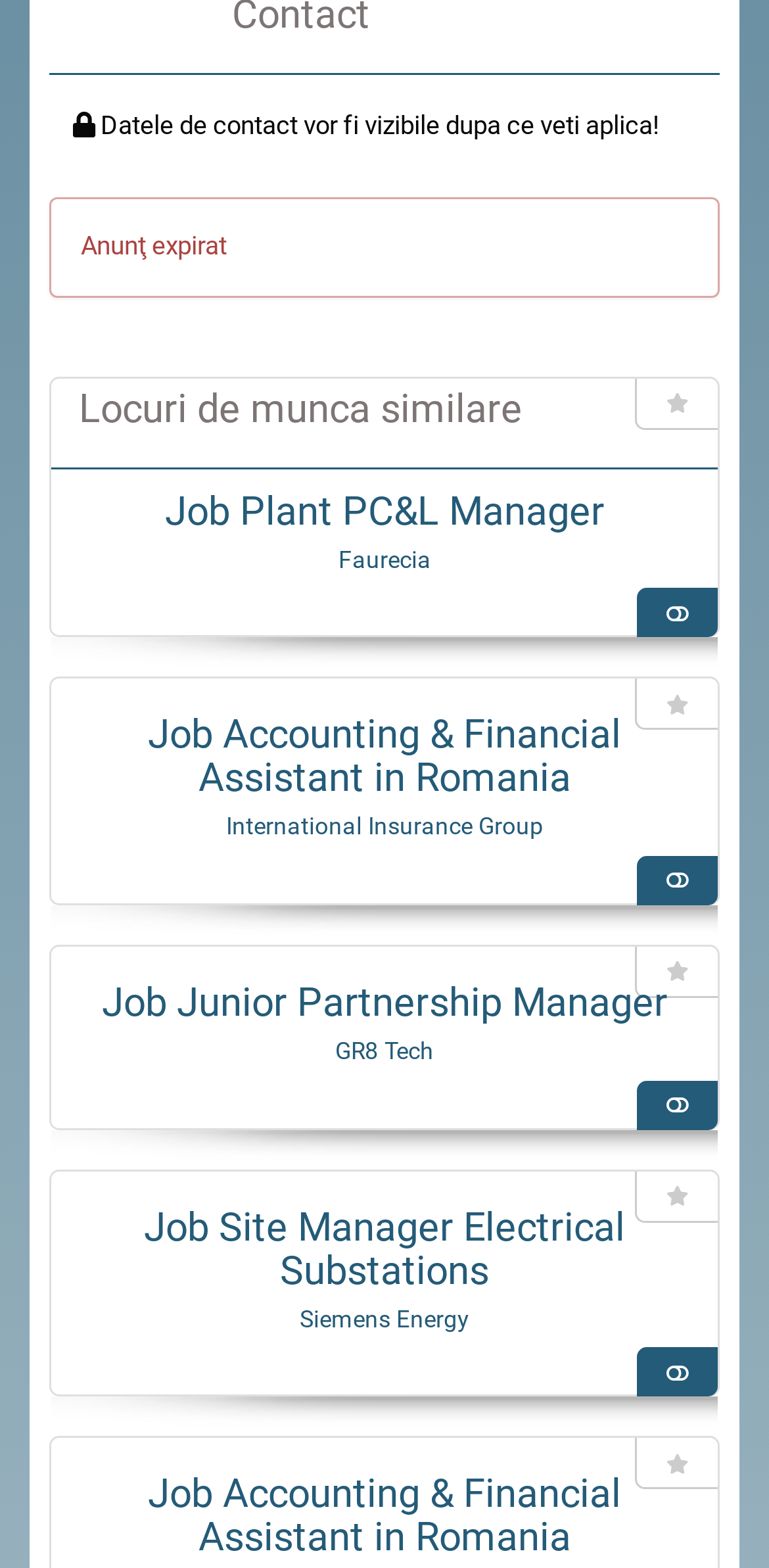Using the element description Job Plant PC&L Manager, predict the bounding box coordinates for the UI element. Provide the coordinates in (top-left x, top-left y, bottom-right x, bottom-right y) format with values ranging from 0 to 1.

[0.214, 0.31, 0.786, 0.341]